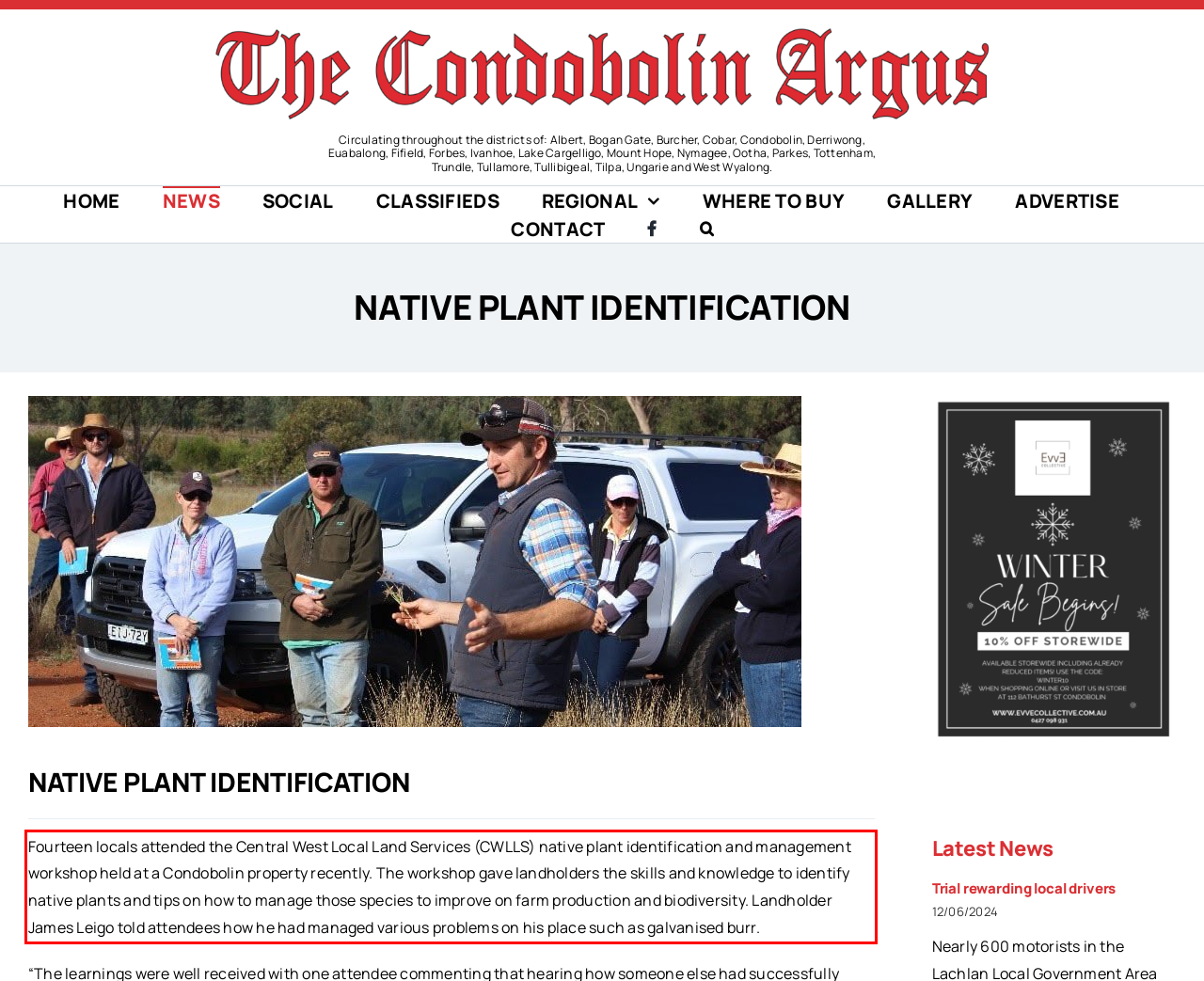View the screenshot of the webpage and identify the UI element surrounded by a red bounding box. Extract the text contained within this red bounding box.

Fourteen locals attended the Central West Local Land Services (CWLLS) native plant identification and management workshop held at a Condobolin property recently. The workshop gave landholders the skills and knowledge to identify native plants and tips on how to manage those species to improve on farm production and biodiversity. Landholder James Leigo told attendees how he had managed various problems on his place such as galvanised burr.